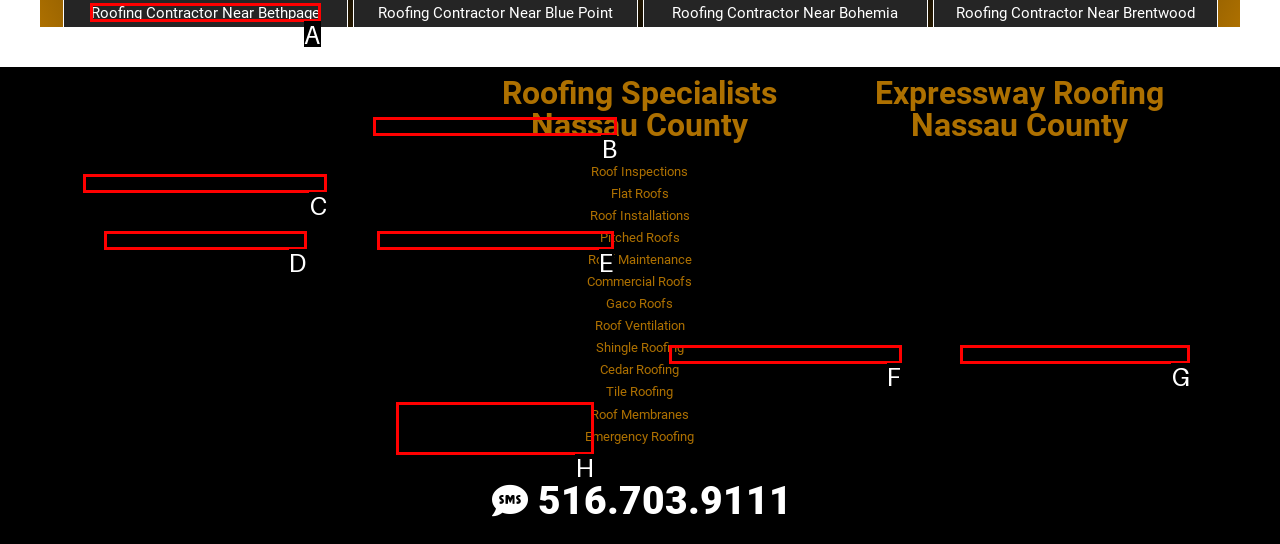Determine which option should be clicked to carry out this task: Contact the author
State the letter of the correct choice from the provided options.

None